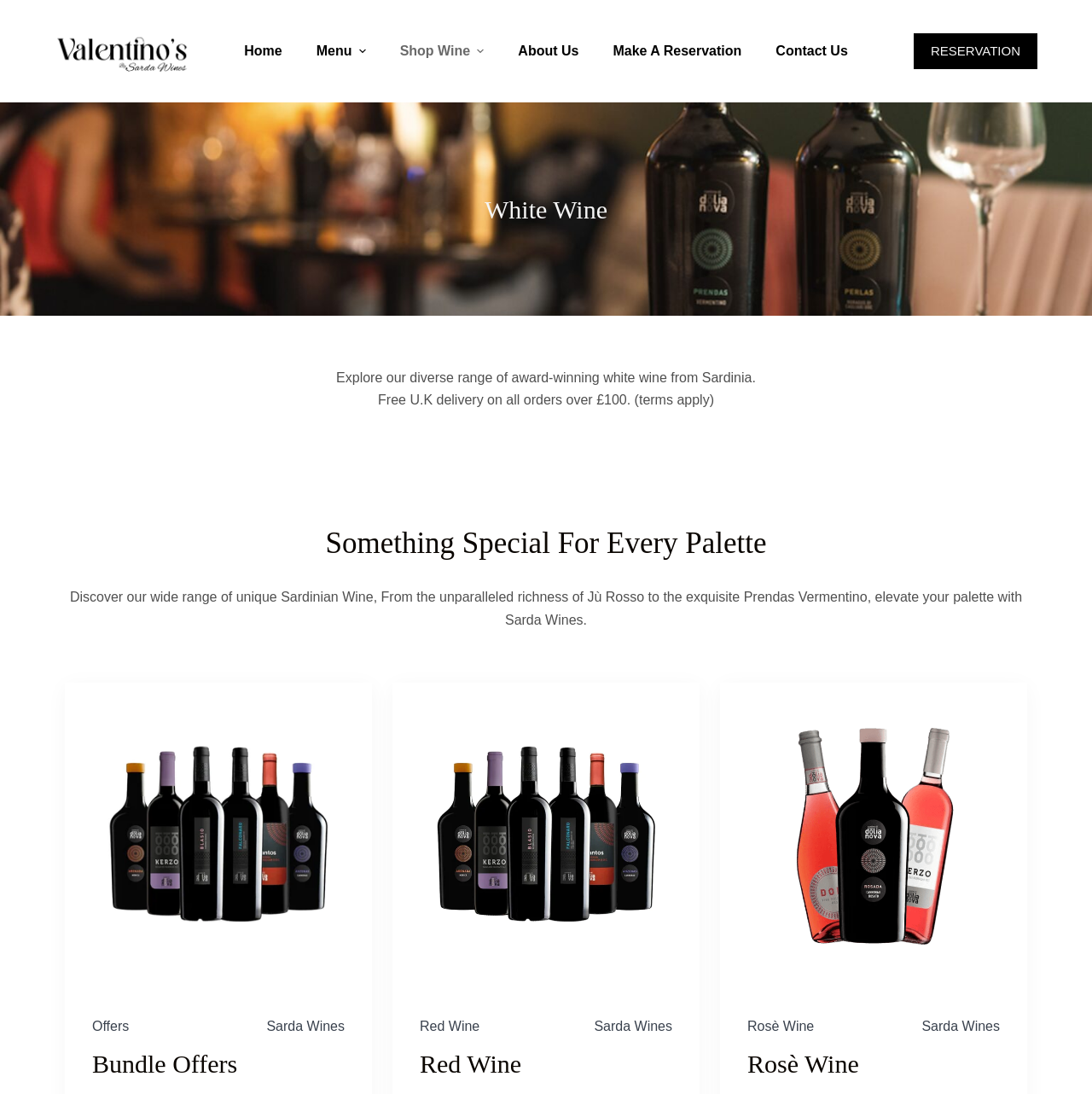Identify the bounding box coordinates of the section that should be clicked to achieve the task described: "Make a reservation".

[0.837, 0.03, 0.95, 0.063]